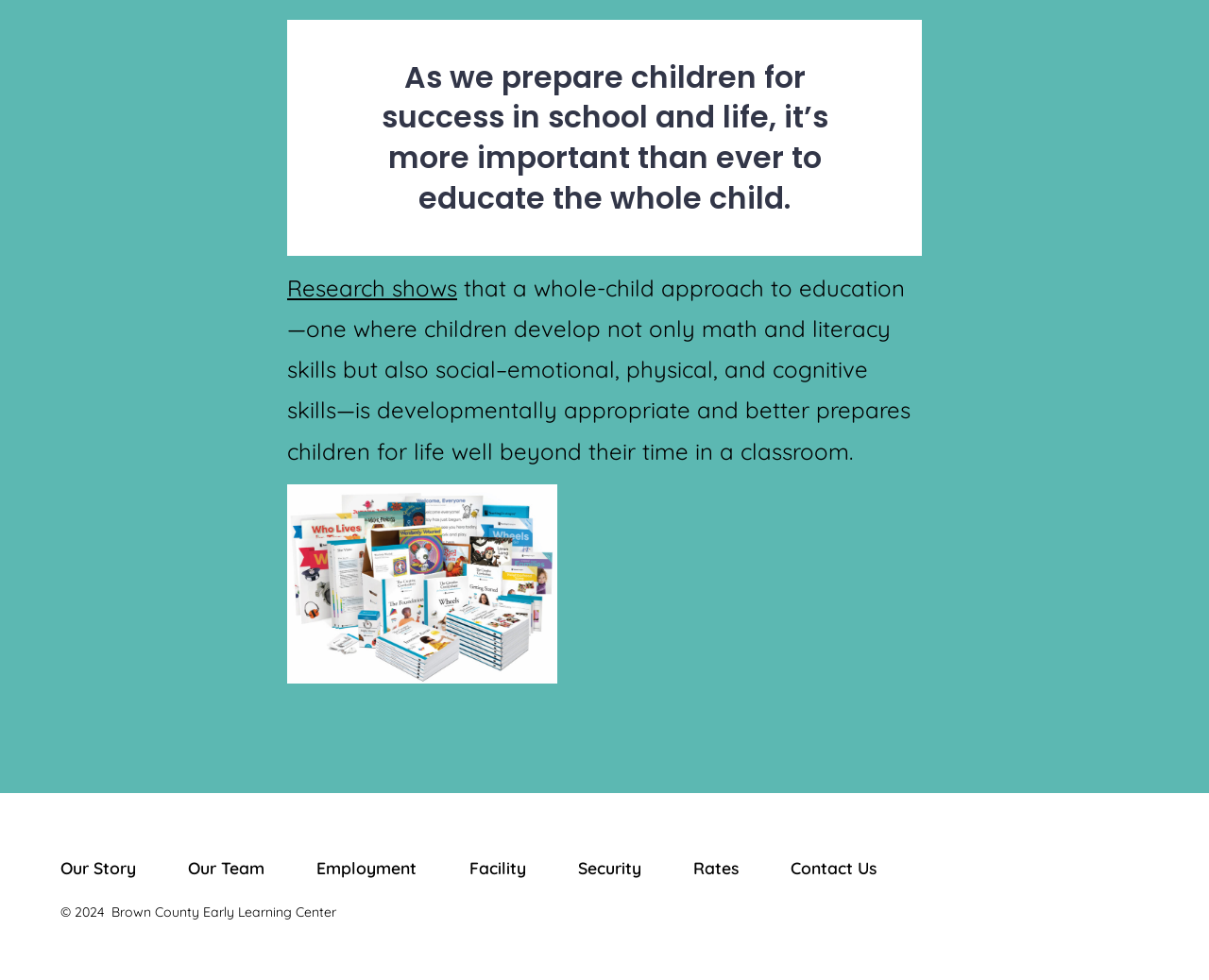What is the main focus of the webpage?
Please give a well-detailed answer to the question.

The webpage appears to be focused on early childhood education, as indicated by the heading 'As we prepare children for success in school and life...' and the text that follows, which discusses the importance of a whole-child approach to education.